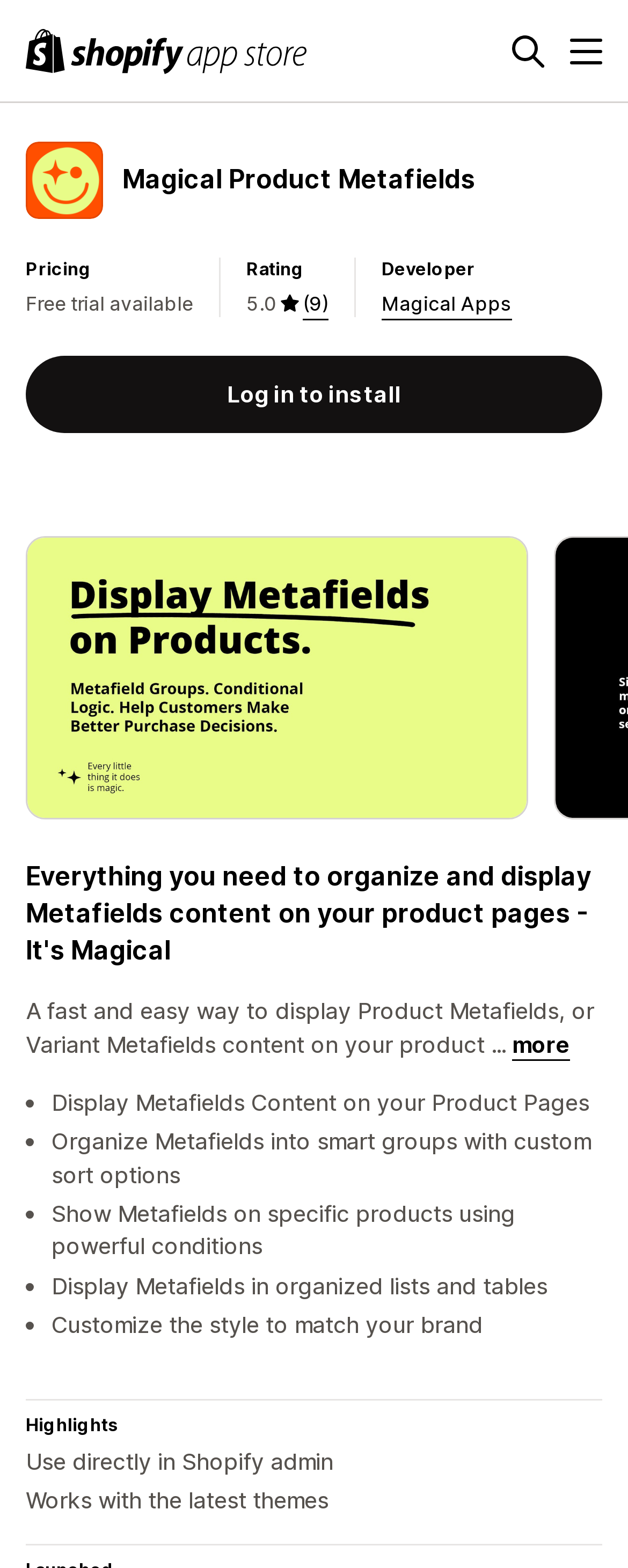Please give a one-word or short phrase response to the following question: 
What is the purpose of the app?

Organize and display Metafields content